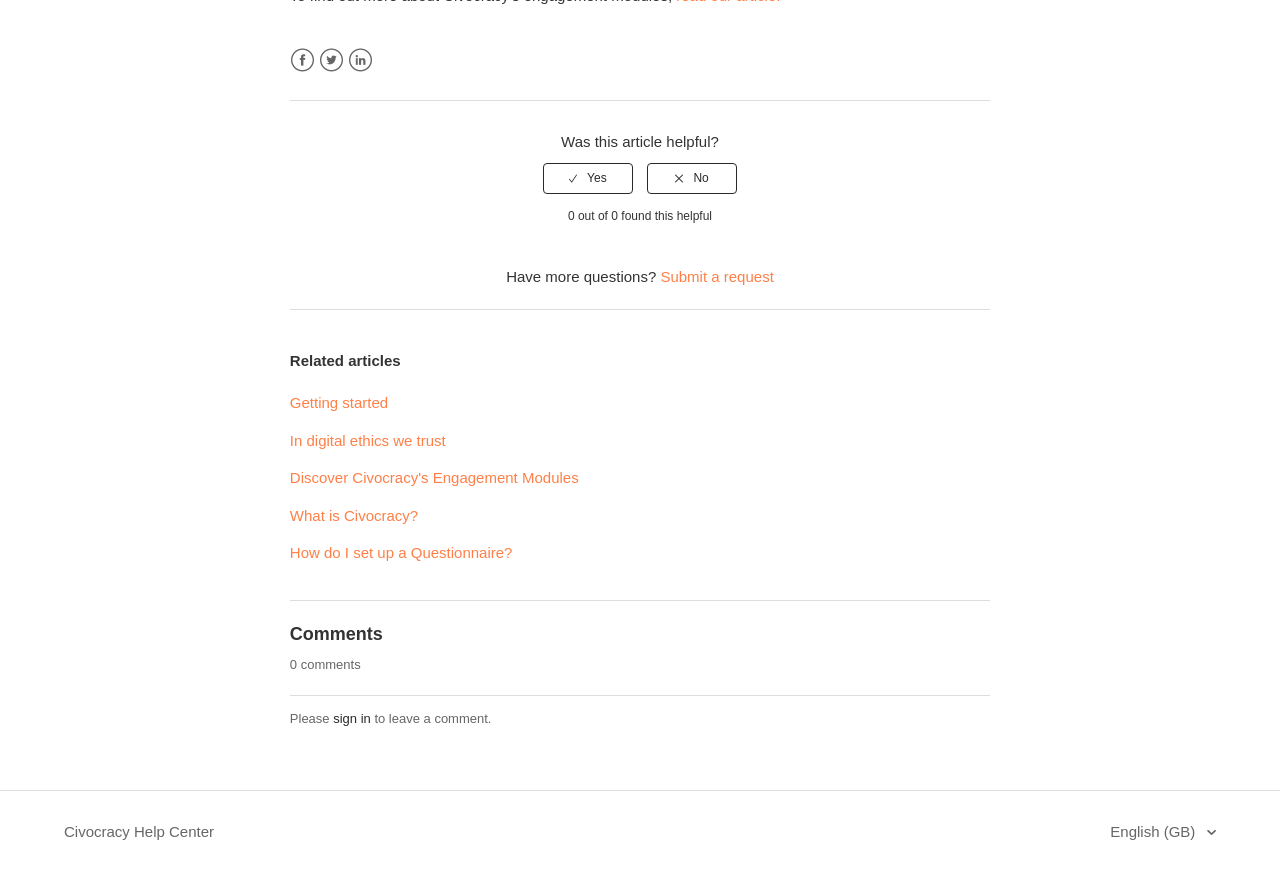What is the purpose of the 'Submit a request' link?
Kindly give a detailed and elaborate answer to the question.

The 'Submit a request' link is located in the footer section of the webpage, and it is placed next to the text 'Have more questions?'. This suggests that the link is intended for users who have additional questions or need further assistance, and clicking on it will allow them to submit a request for help or support.